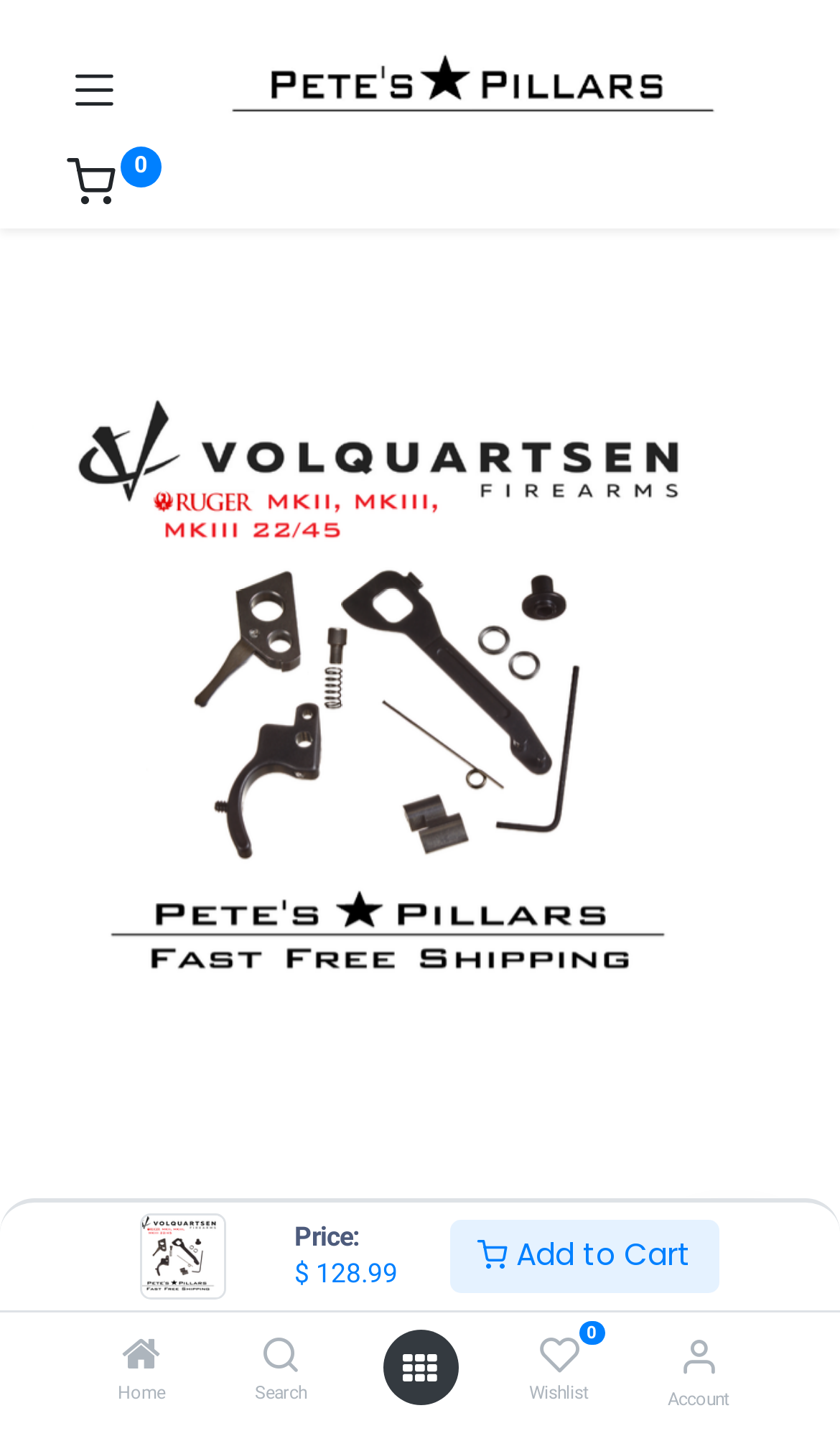Please identify the bounding box coordinates for the region that you need to click to follow this instruction: "Go to home page".

[0.145, 0.937, 0.191, 0.961]